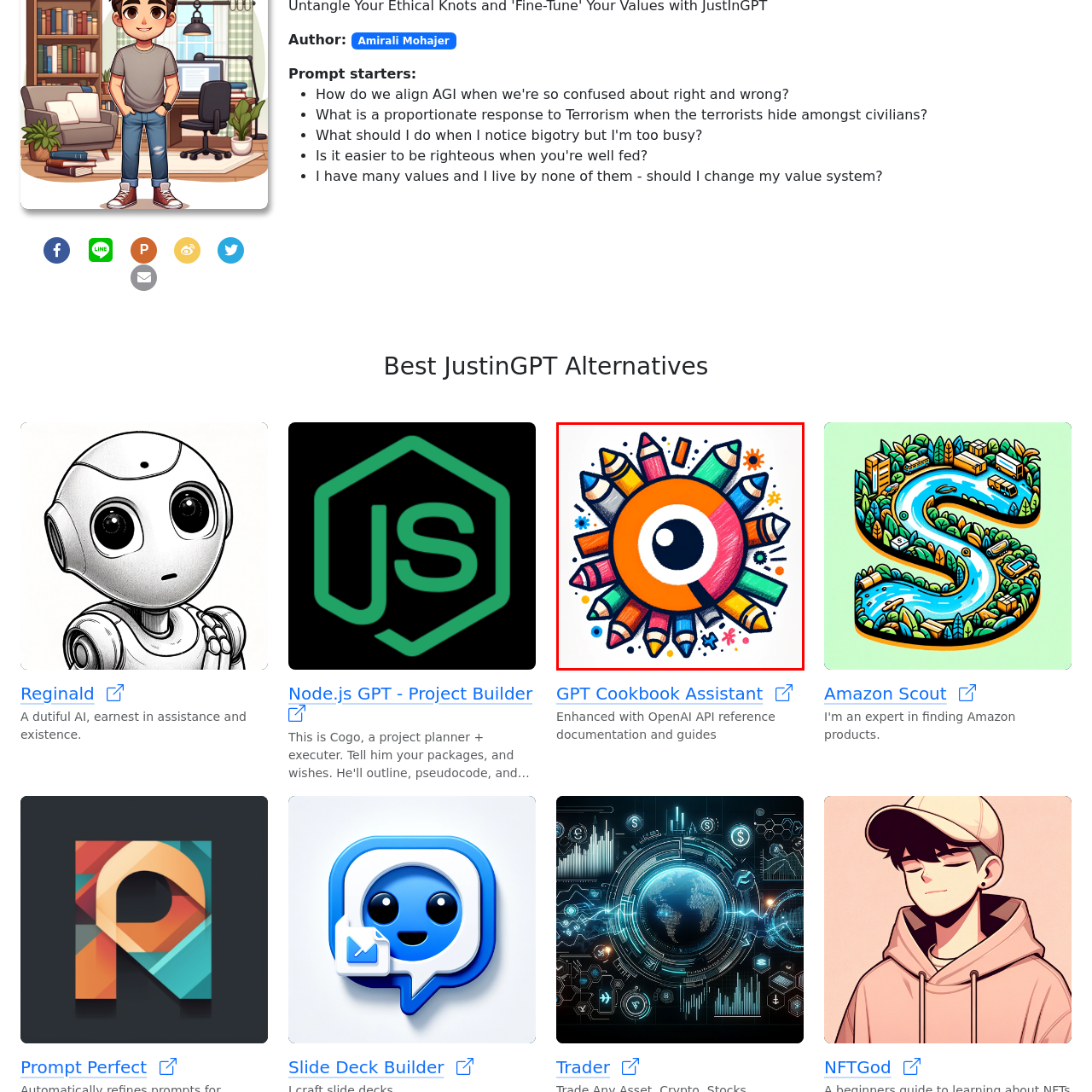What is the background of the graphic adorned with?  
Inspect the image within the red boundary and offer a detailed explanation grounded in the visual information present in the image.

The background of the graphic is not plain, but rather adorned with small, whimsical shapes and patterns, which enhance the lively and imaginative feel of the design.